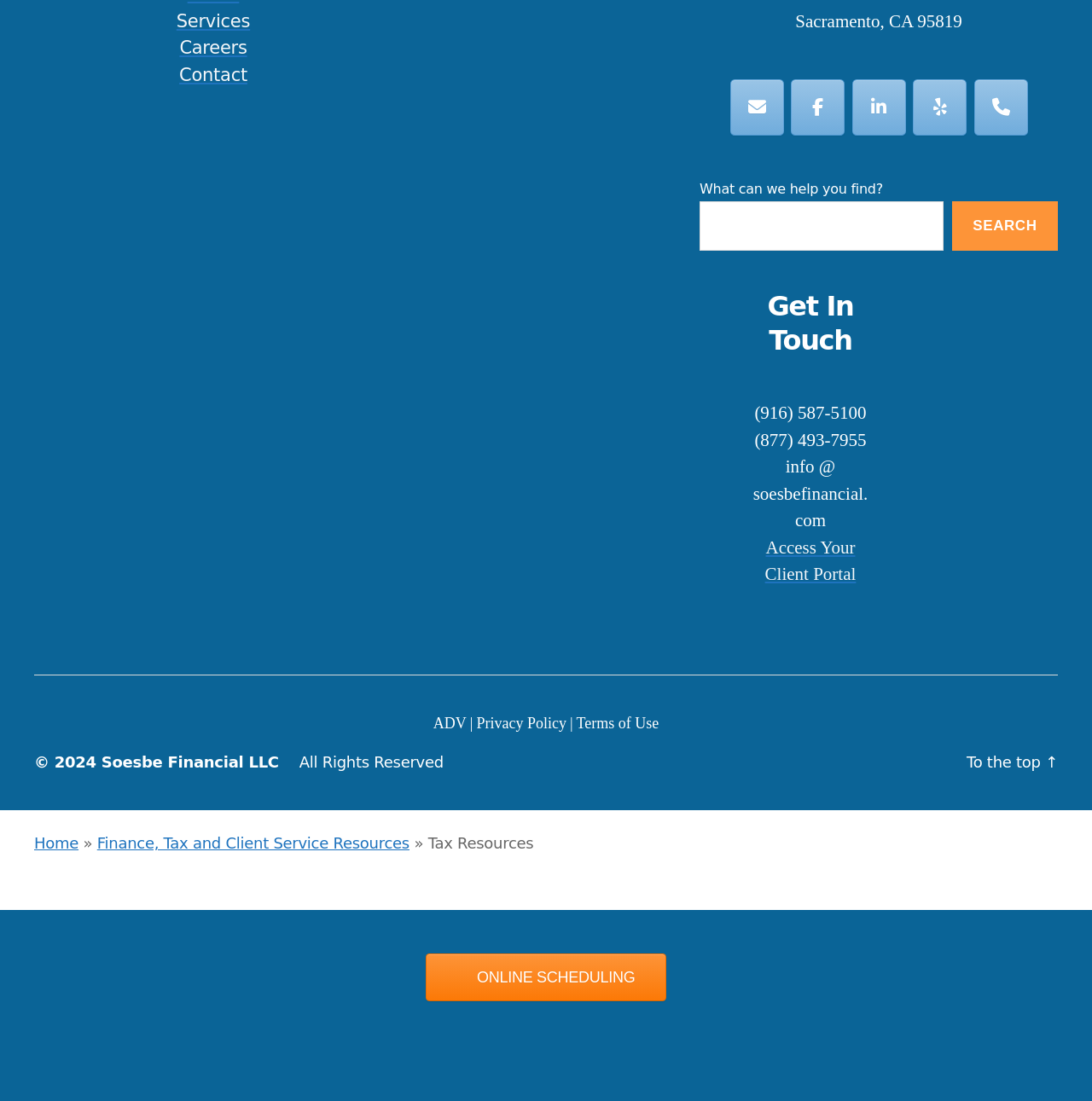What is the online scheduling feature for?
Utilize the information in the image to give a detailed answer to the question.

The online scheduling feature is a link labeled 'ONLINE SCHEDULING' located at the bottom of the webpage. Based on the context of the webpage, which appears to be a financial services company, it is likely that the online scheduling feature is for tax and client services.